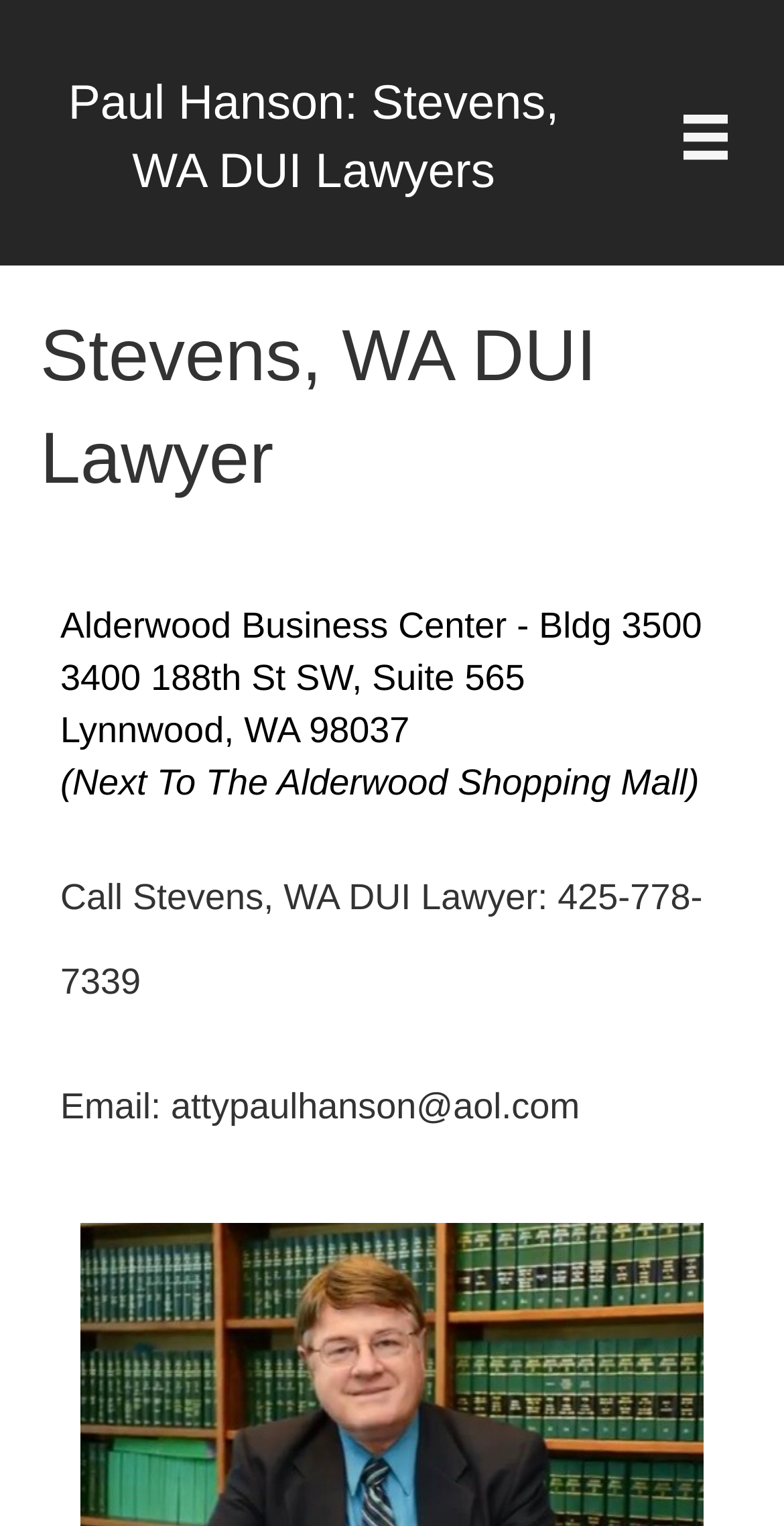What is the email address to contact the DUI lawyer?
Provide a thorough and detailed answer to the question.

I found the email address by looking at the heading that says 'Email:' and then found the link with the email address 'attypaulhanson@aol.com'.